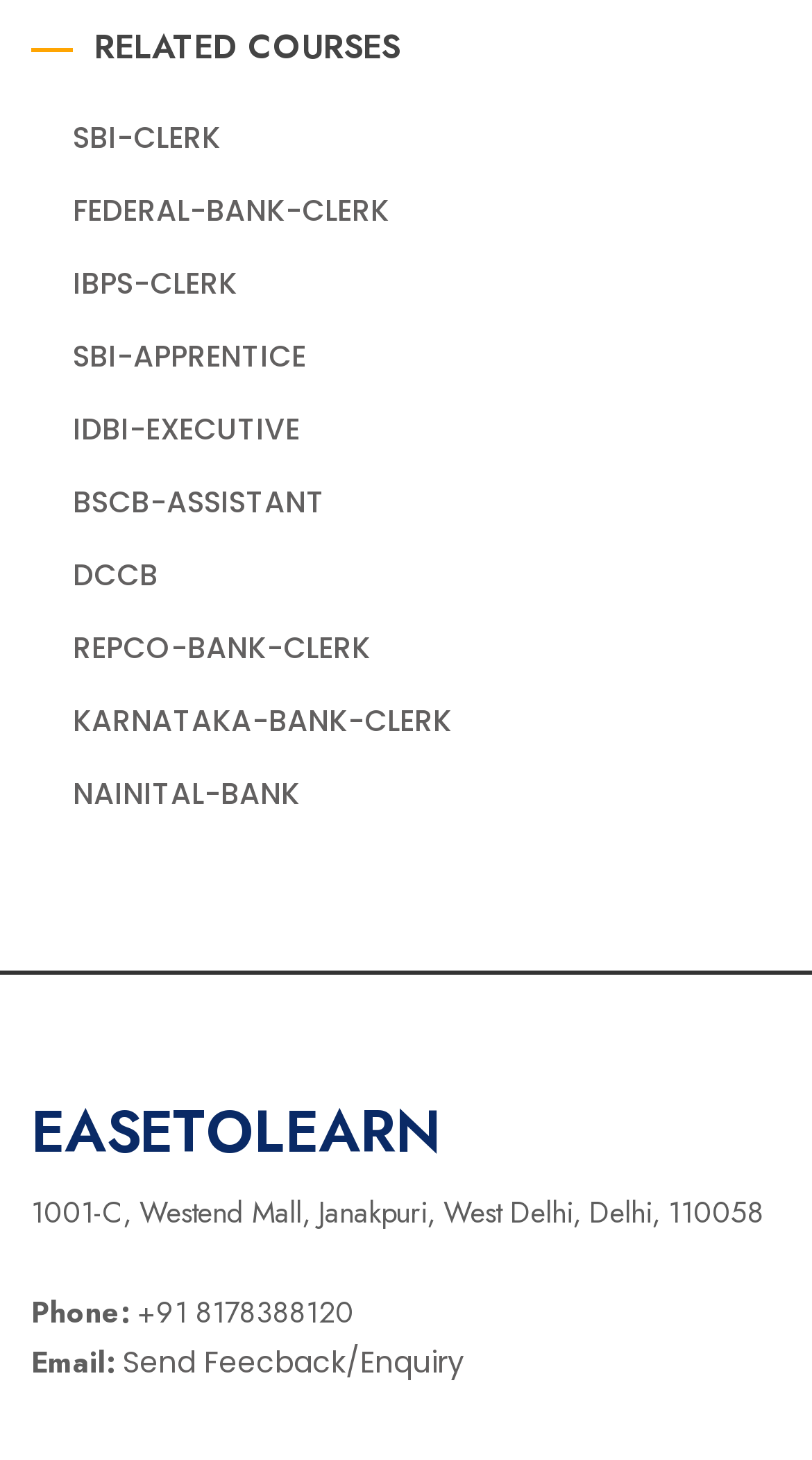Specify the bounding box coordinates of the element's area that should be clicked to execute the given instruction: "Click on the RELATED COURSES heading". The coordinates should be four float numbers between 0 and 1, i.e., [left, top, right, bottom].

[0.038, 0.02, 0.569, 0.045]